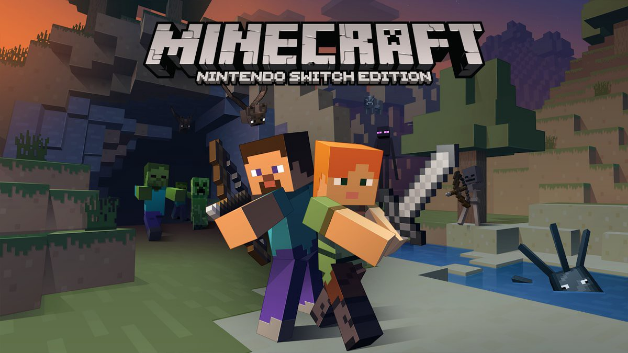Give a one-word or short phrase answer to this question: 
What time of day is depicted in the background?

Twilight